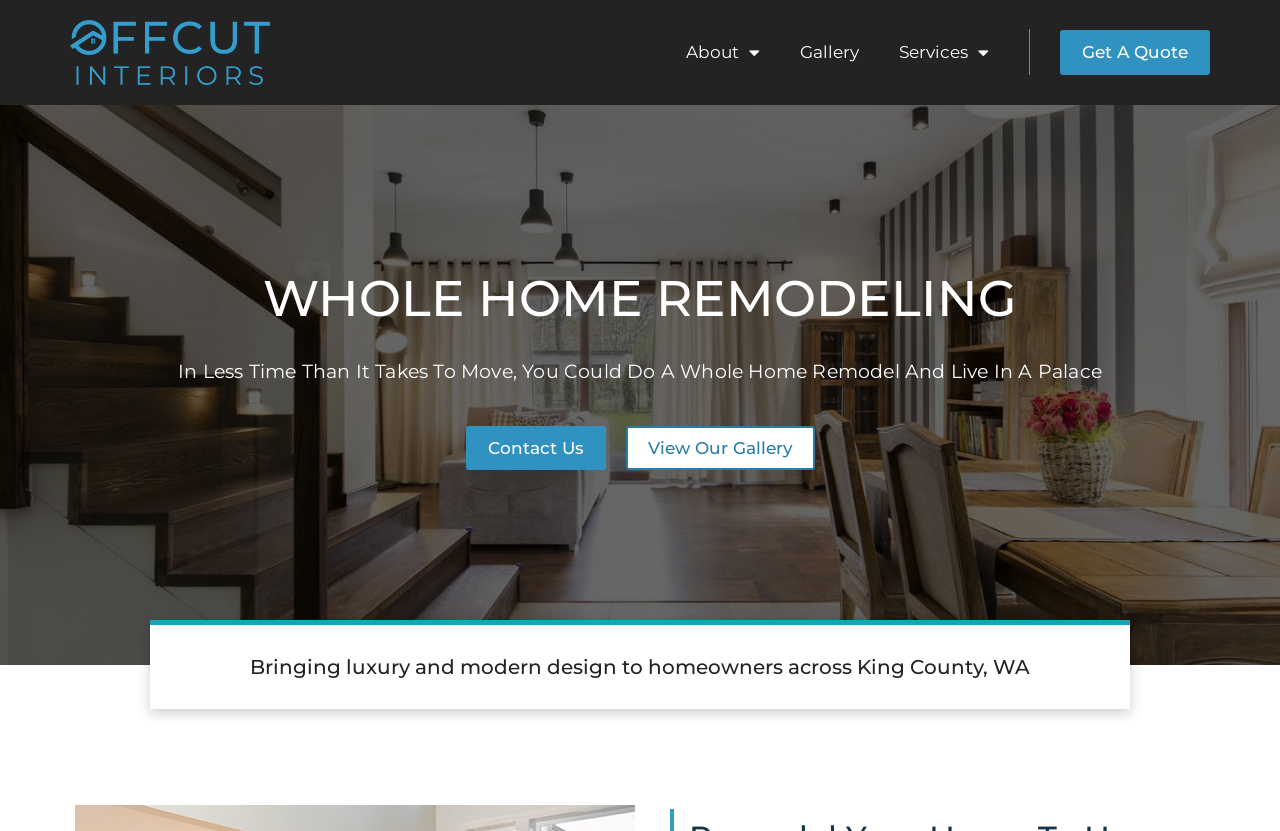What is the main service offered by the company?
Refer to the image and answer the question using a single word or phrase.

Whole Home Remodeling